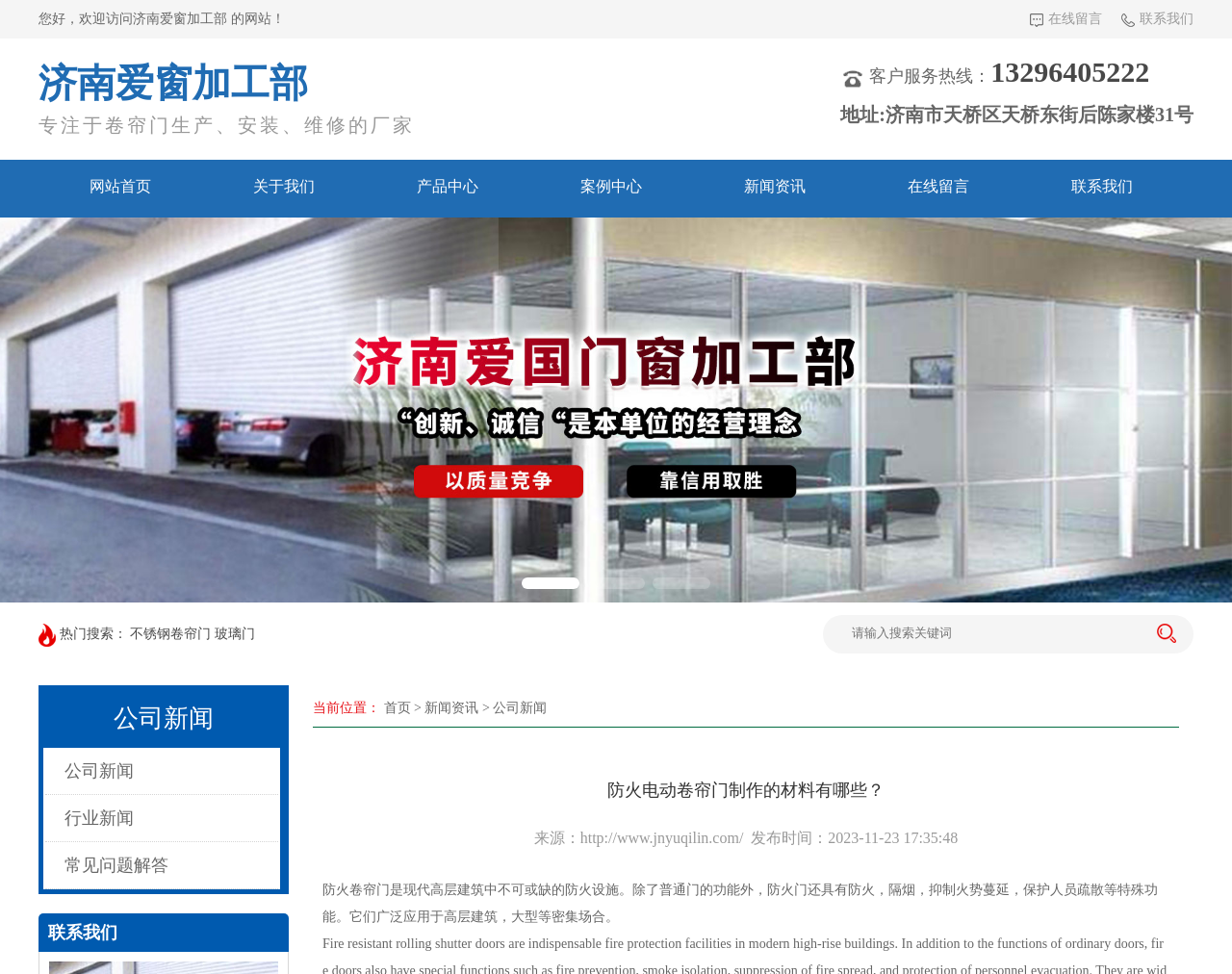What is the company's customer service hotline?
Can you provide a detailed and comprehensive answer to the question?

I found the customer service hotline by looking at the top-right section of the webpage, where it says '客户服务热线：' followed by the phone number '13296405222'.